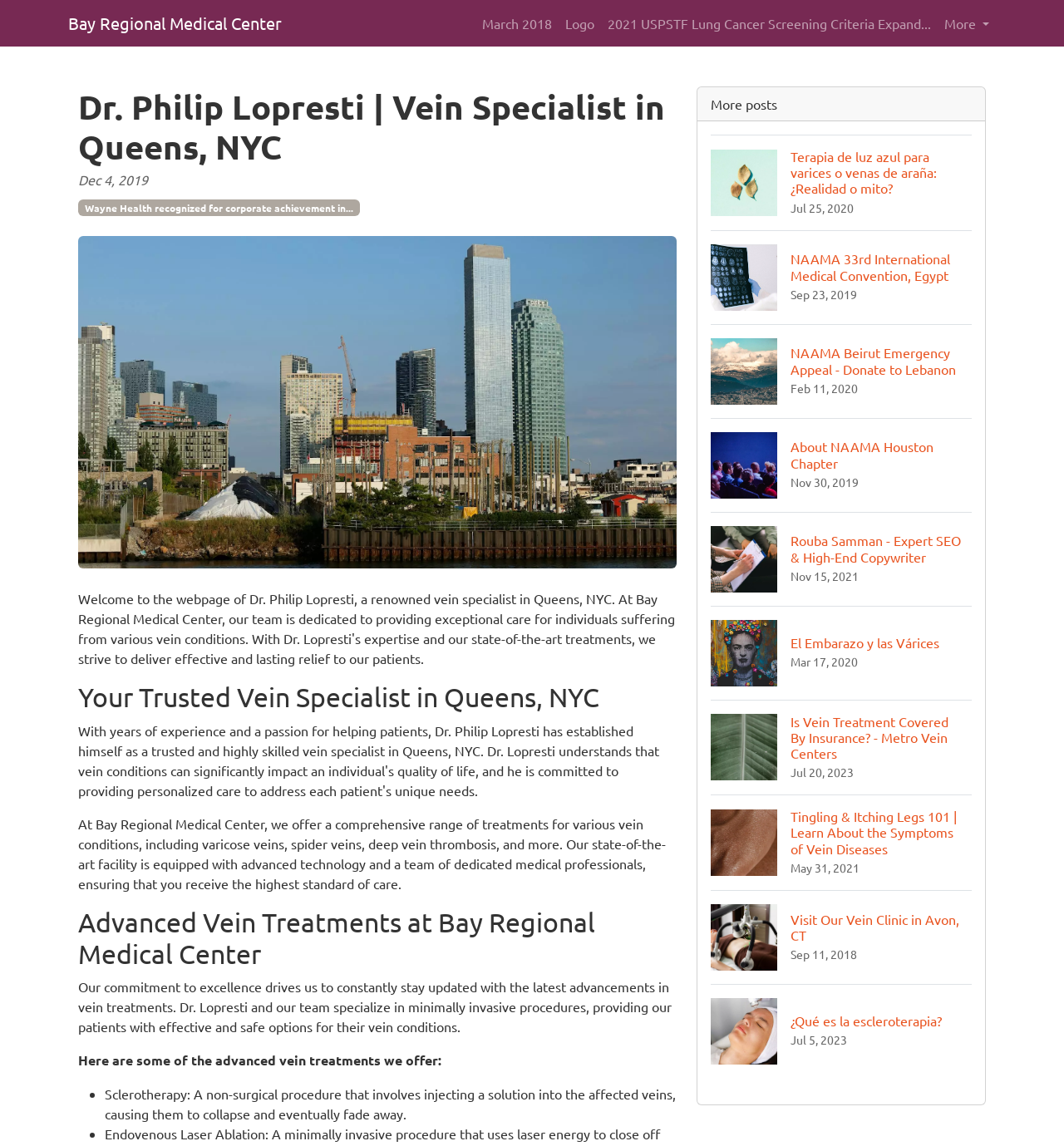What is the treatment mentioned in the webpage?
Please answer using one word or phrase, based on the screenshot.

Sclerotherapy